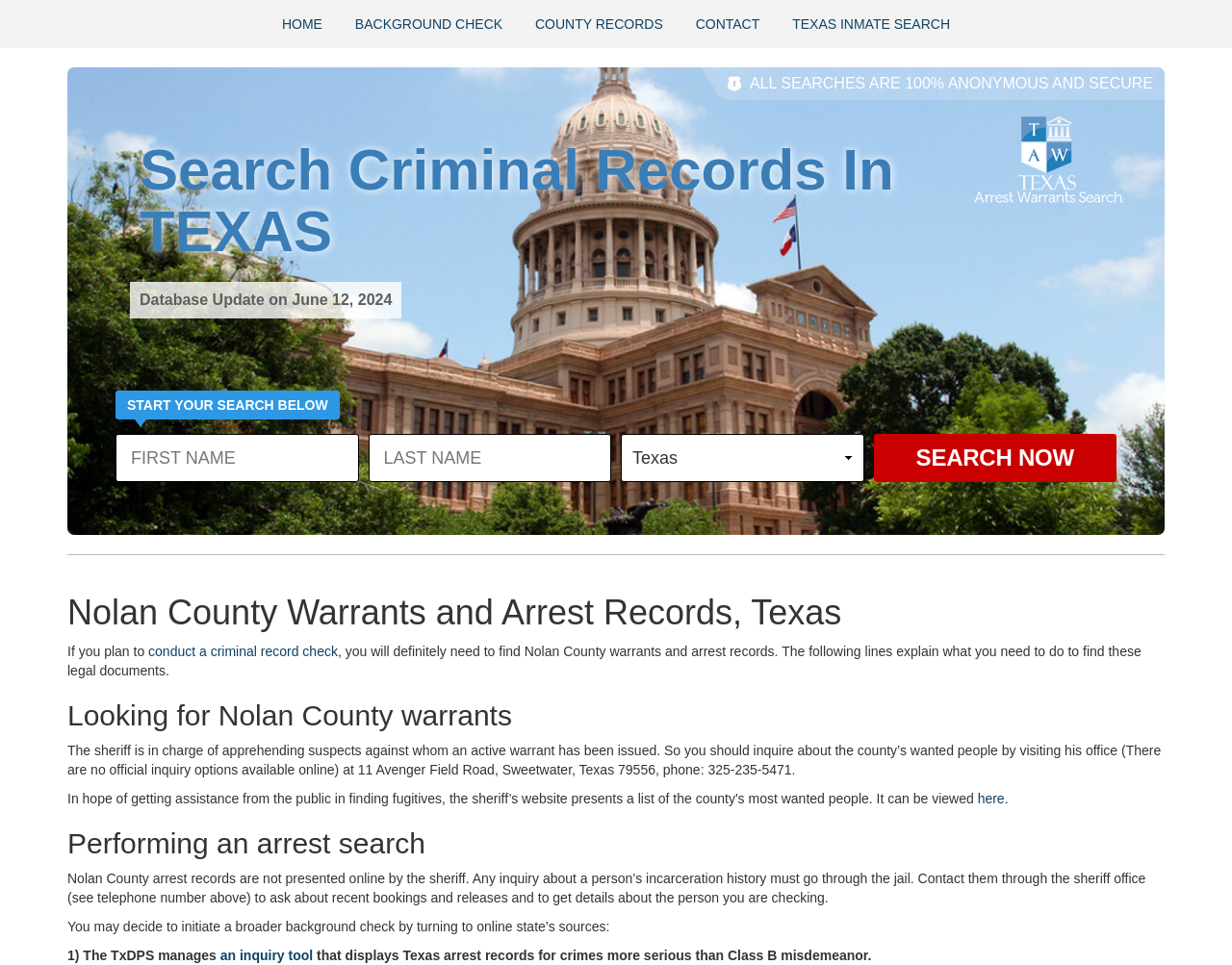What is required to perform a search?
Using the image as a reference, answer the question with a short word or phrase.

First name and last name